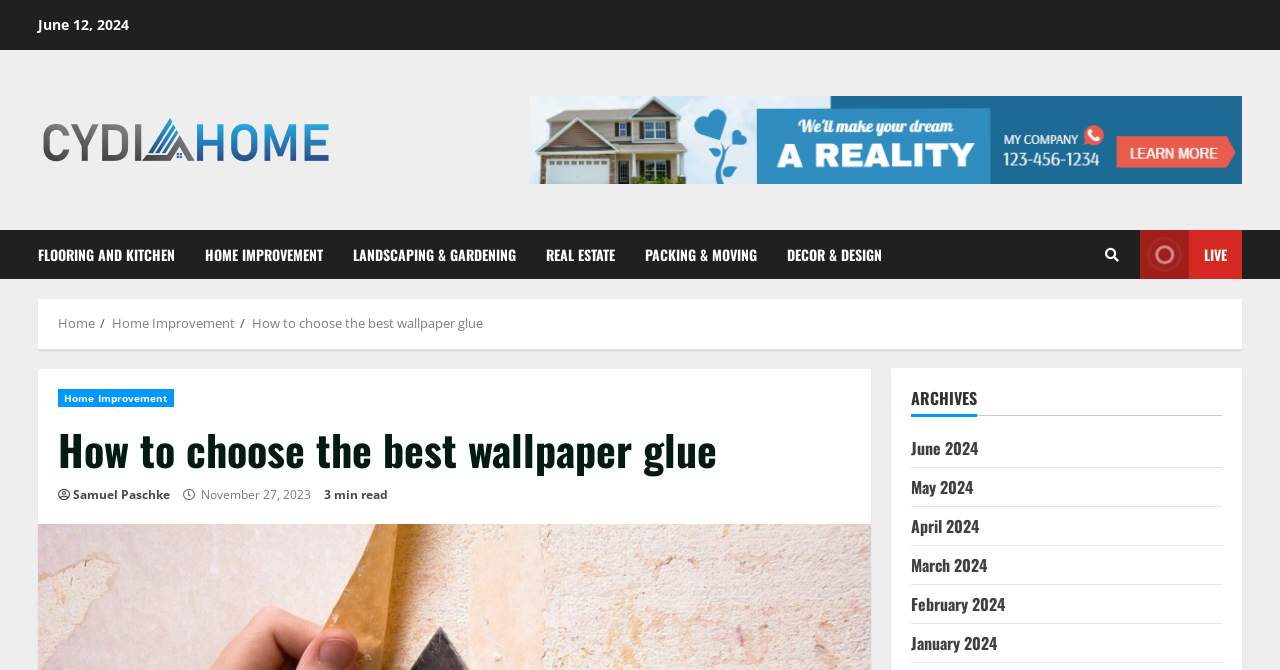Provide a brief response to the question using a single word or phrase: 
How long does it take to read the current article?

3 min